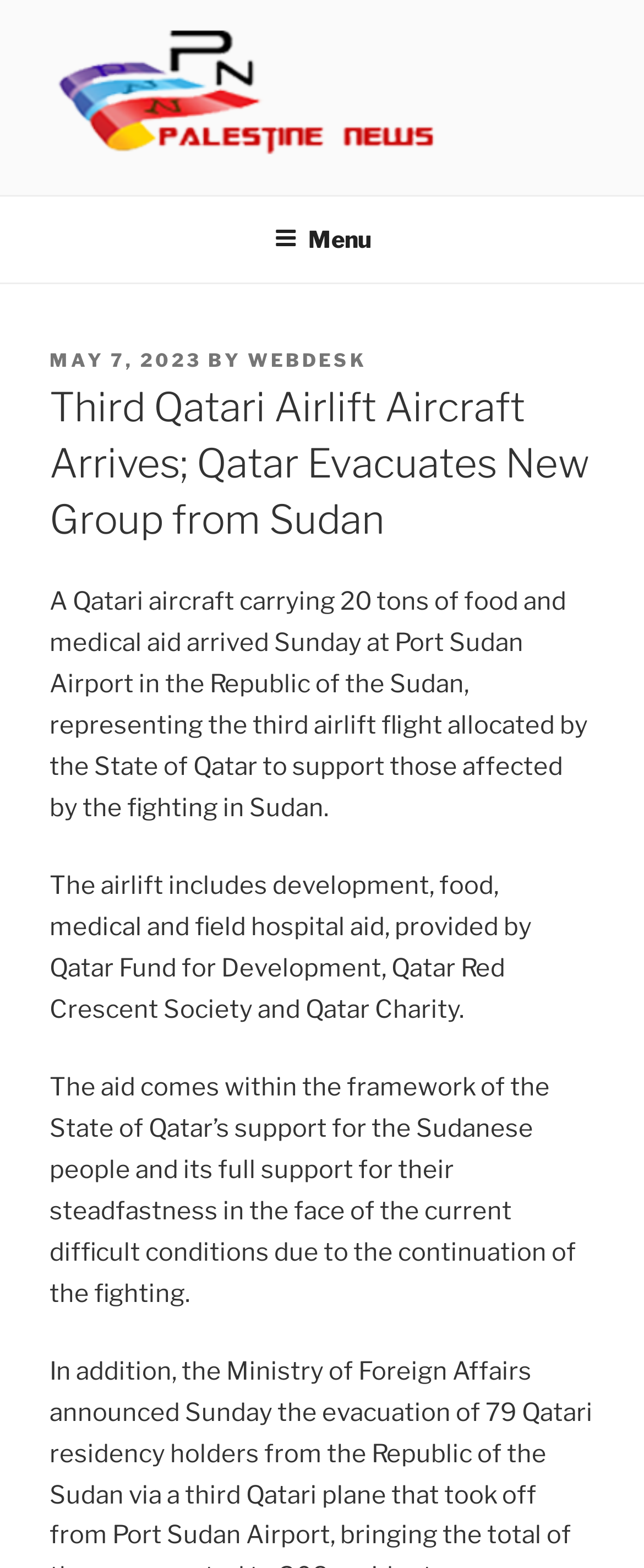Produce an extensive caption that describes everything on the webpage.

The webpage is about Palestine news, with a focus on a specific article. At the top, there is a logo and a link to "Palestine News" on the left, accompanied by an image with the same name. Below this, there is a link to "PALESTINE NEWS" and a static text "Latest News Headlines of Palestine". 

On the top right, there is a navigation menu labeled "Top Menu" with a button "Menu" that can be expanded. When expanded, it reveals a header section with a posted date "MAY 7, 2023" and an author "WEBDESK". 

The main content of the webpage is an article with a heading "Third Qatari Airlift Aircraft Arrives; Qatar Evacuates New Group from Sudan". The article consists of three paragraphs of text, describing the arrival of a Qatari aircraft carrying aid to Sudan and the support provided by Qatar to the Sudanese people.